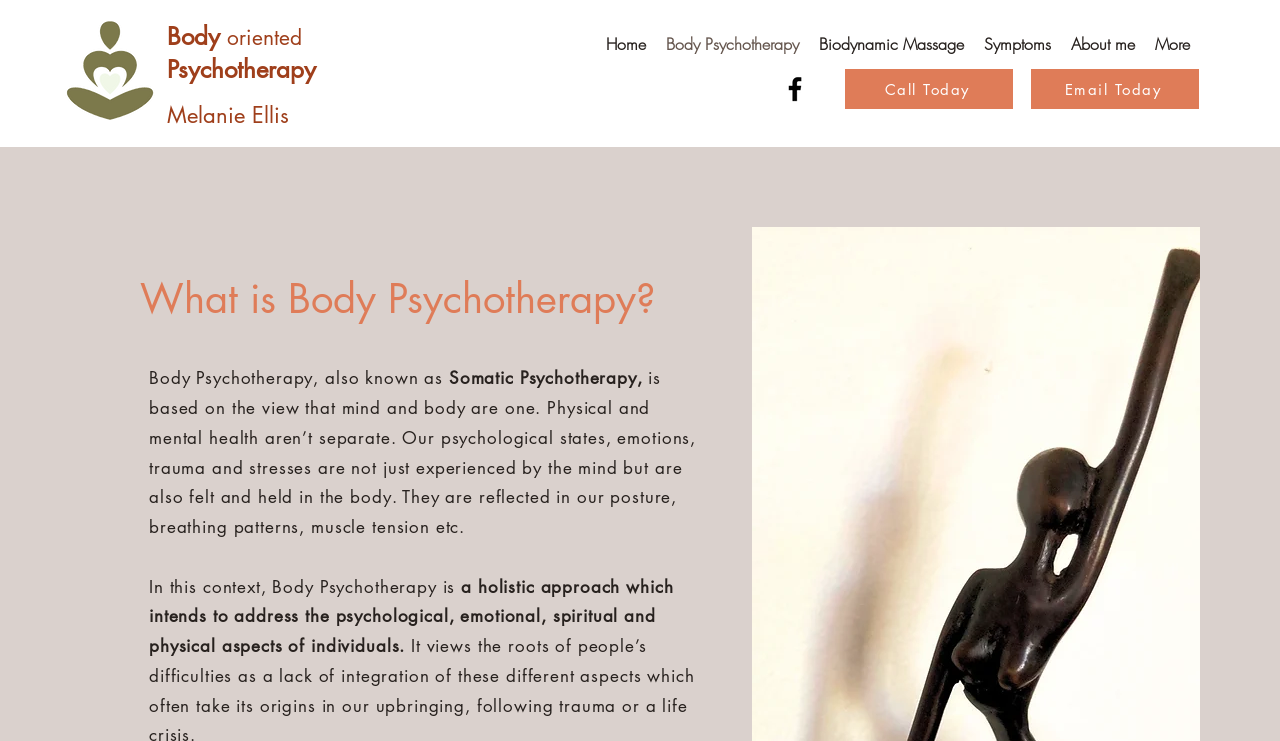Find the primary header on the webpage and provide its text.

What is Body Psychotherapy?